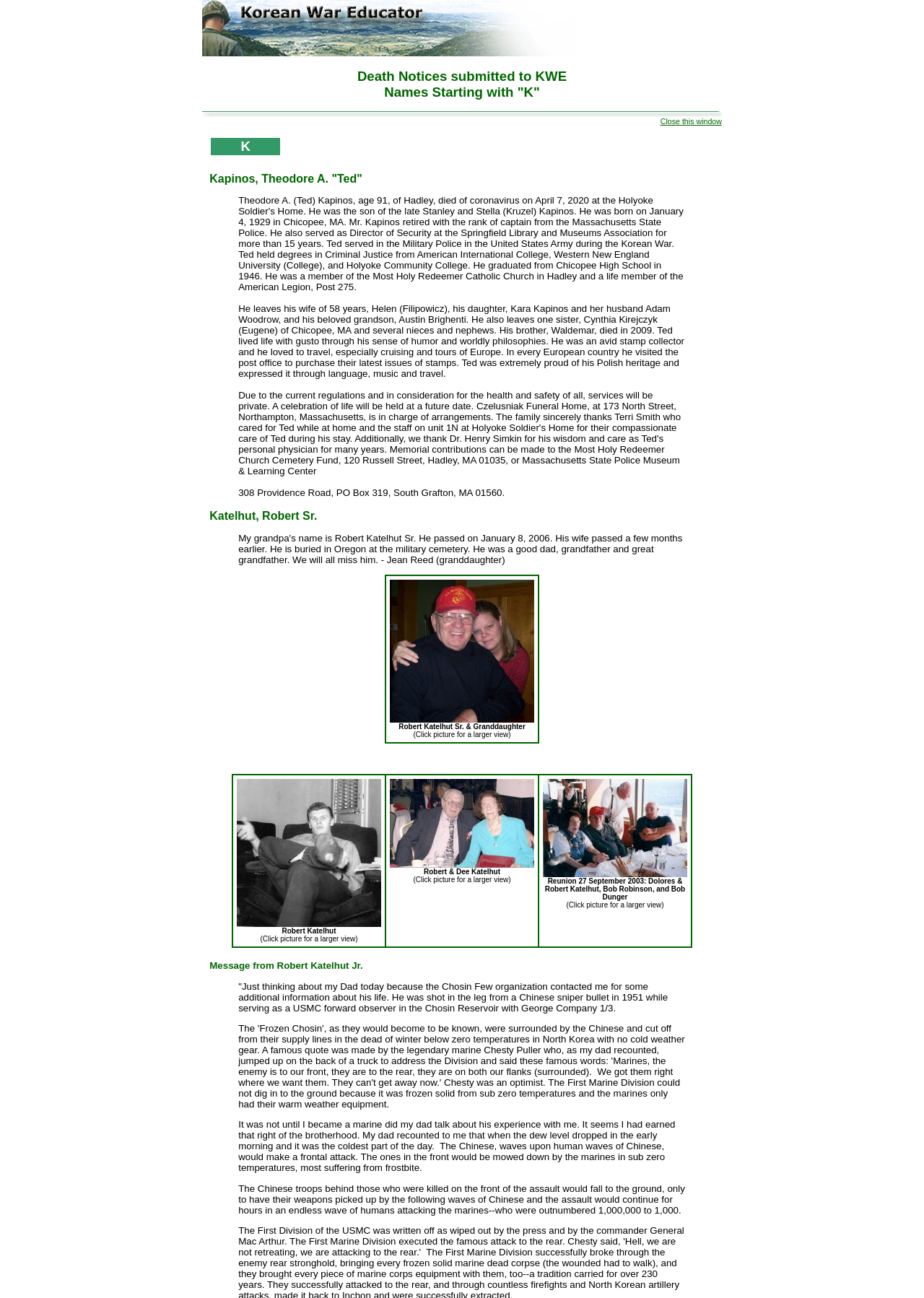What is the name of the person mentioned in the first death notice?
Please use the image to provide an in-depth answer to the question.

The first death notice on the webpage is for Theodore A. Ted Kapinos, which is indicated by the heading 'Kapinos, Theodore A. Ted'.